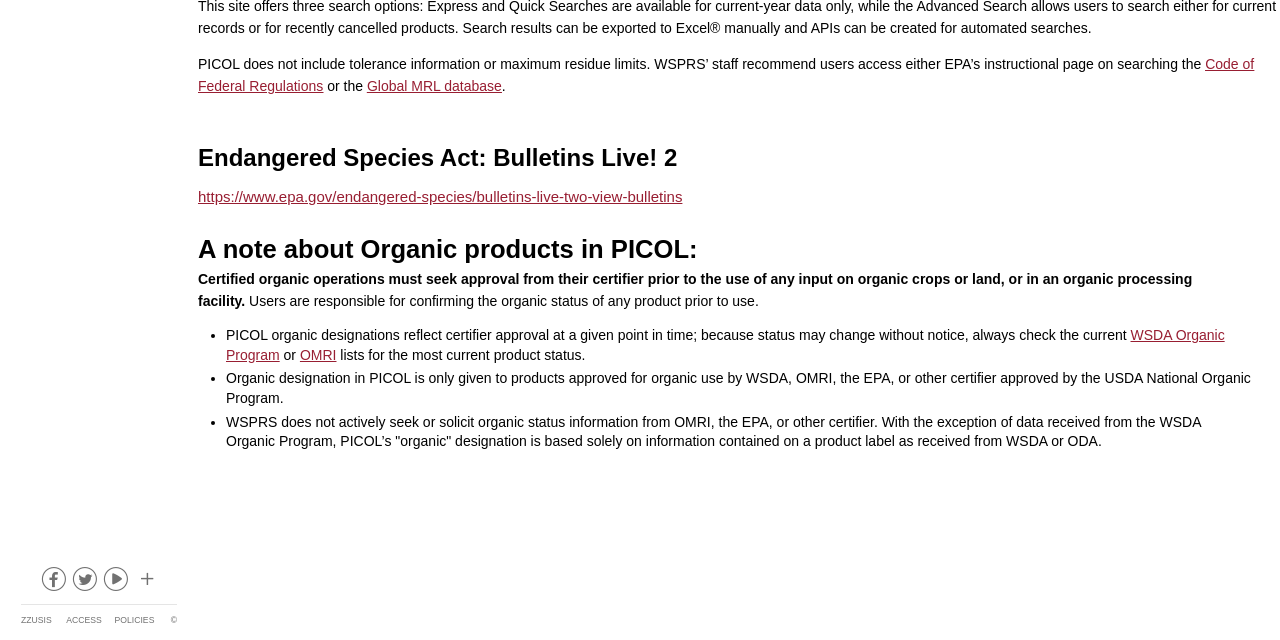Identify the bounding box for the UI element described as: "News". The coordinates should be four float numbers between 0 and 1, i.e., [left, top, right, bottom].

None